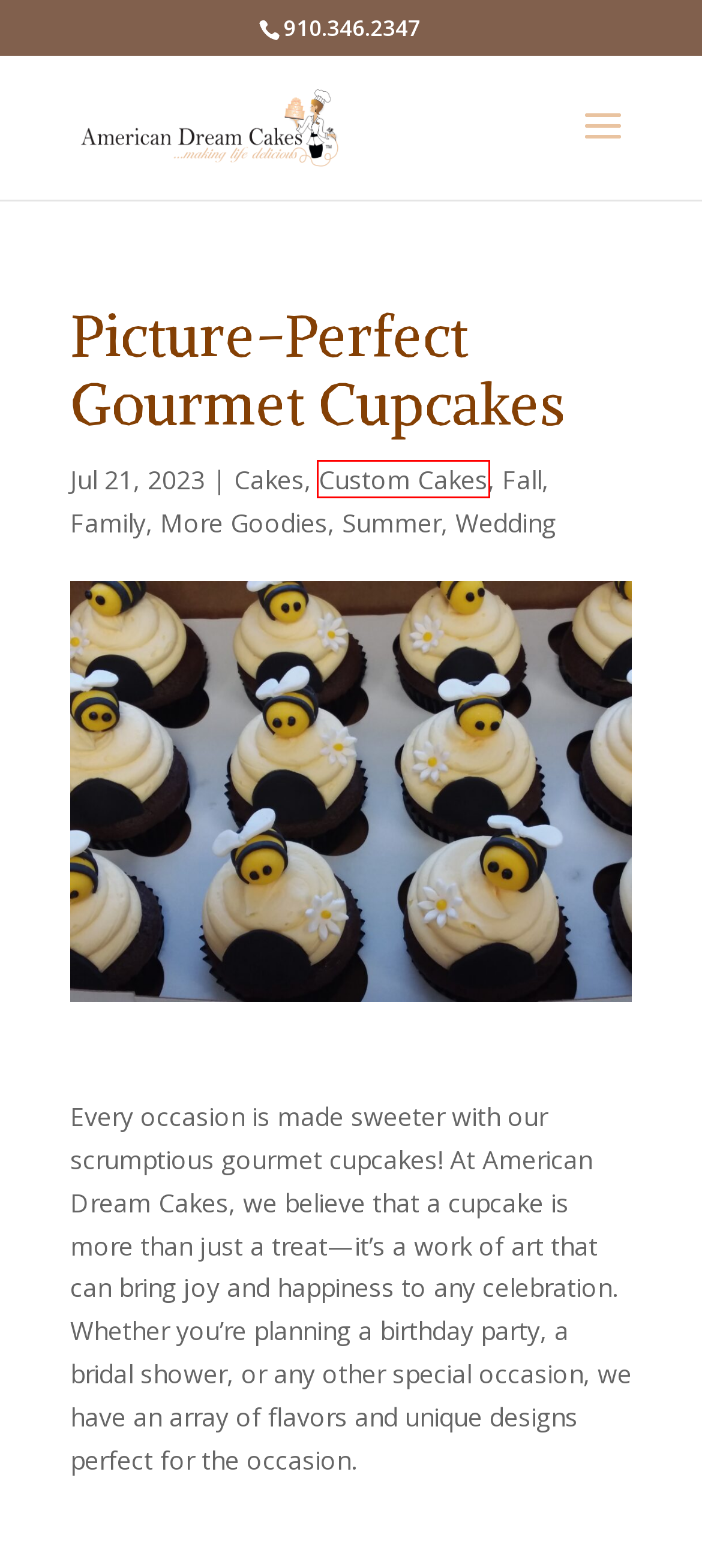You see a screenshot of a webpage with a red bounding box surrounding an element. Pick the webpage description that most accurately represents the new webpage after interacting with the element in the red bounding box. The options are:
A. Custom Cakes Archives - American Dream Cakes
B. Premiere Cake Bakery Jacksonville NC - American Dream Cakes
C. More Goodies Archives - American Dream Cakes
D. Fall Archives - American Dream Cakes
E. Family Archives - American Dream Cakes
F. Cakes Archives - American Dream Cakes
G. Wedding Archives - American Dream Cakes
H. Summer Archives - American Dream Cakes

A